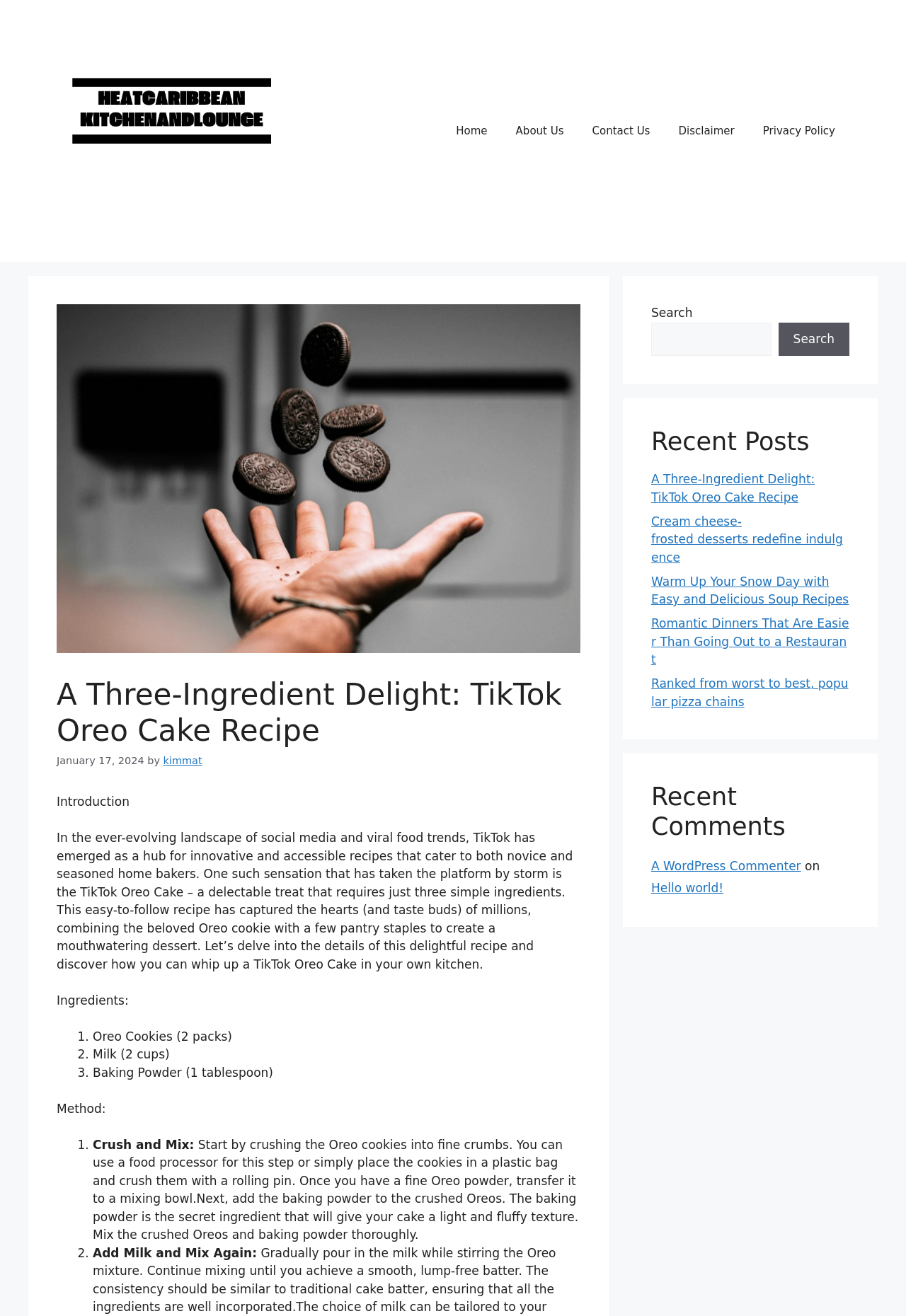Please answer the following question as detailed as possible based on the image: 
What is the name of the author of the TikTok Oreo Cake recipe?

I found the author's name by looking at the 'by' text followed by a link with the text 'kimmat', which is located near the top of the webpage, below the recipe title.